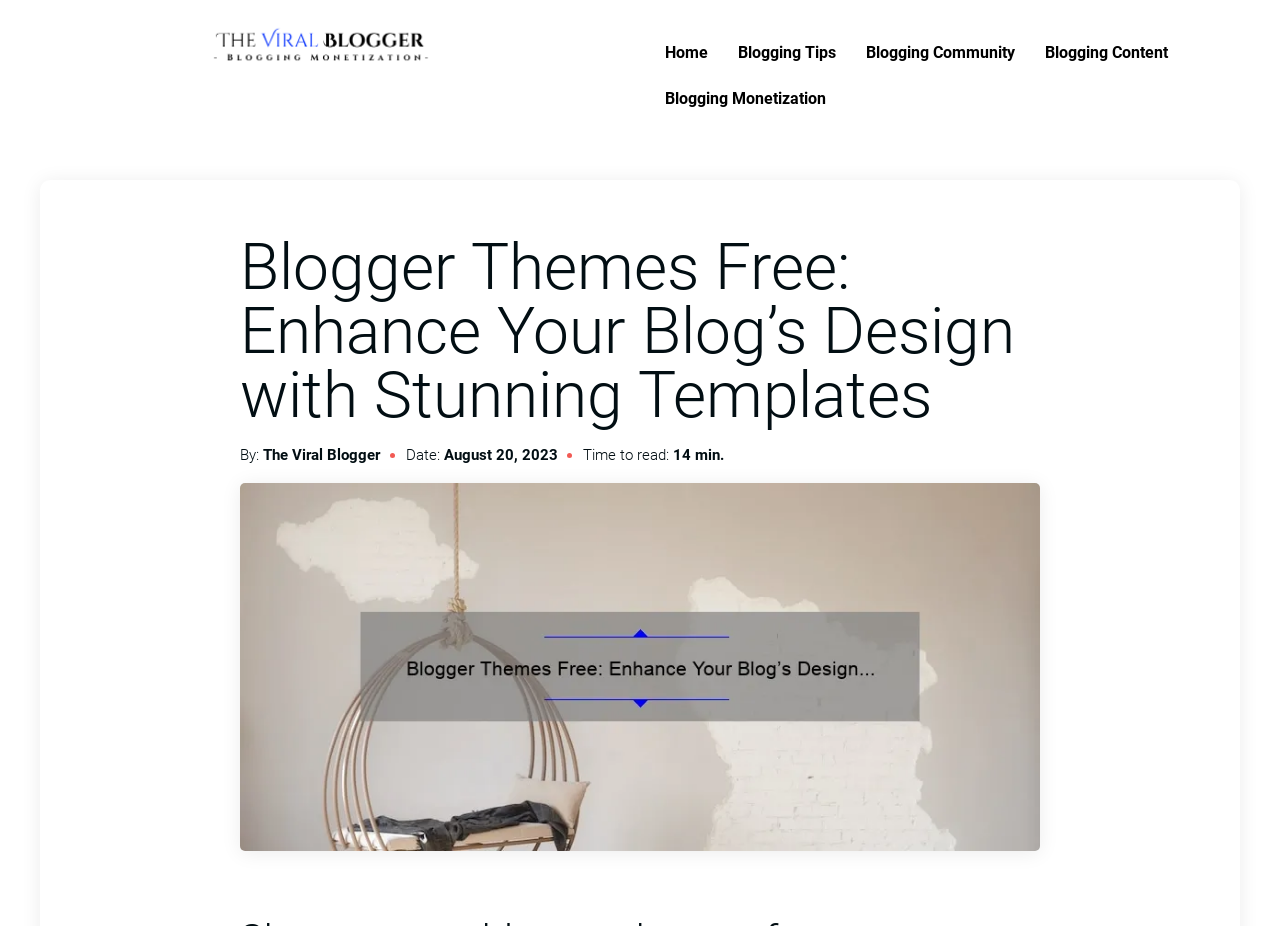Please determine the main heading text of this webpage.

Blogger Themes Free: Enhance Your Blog’s Design with Stunning Templates